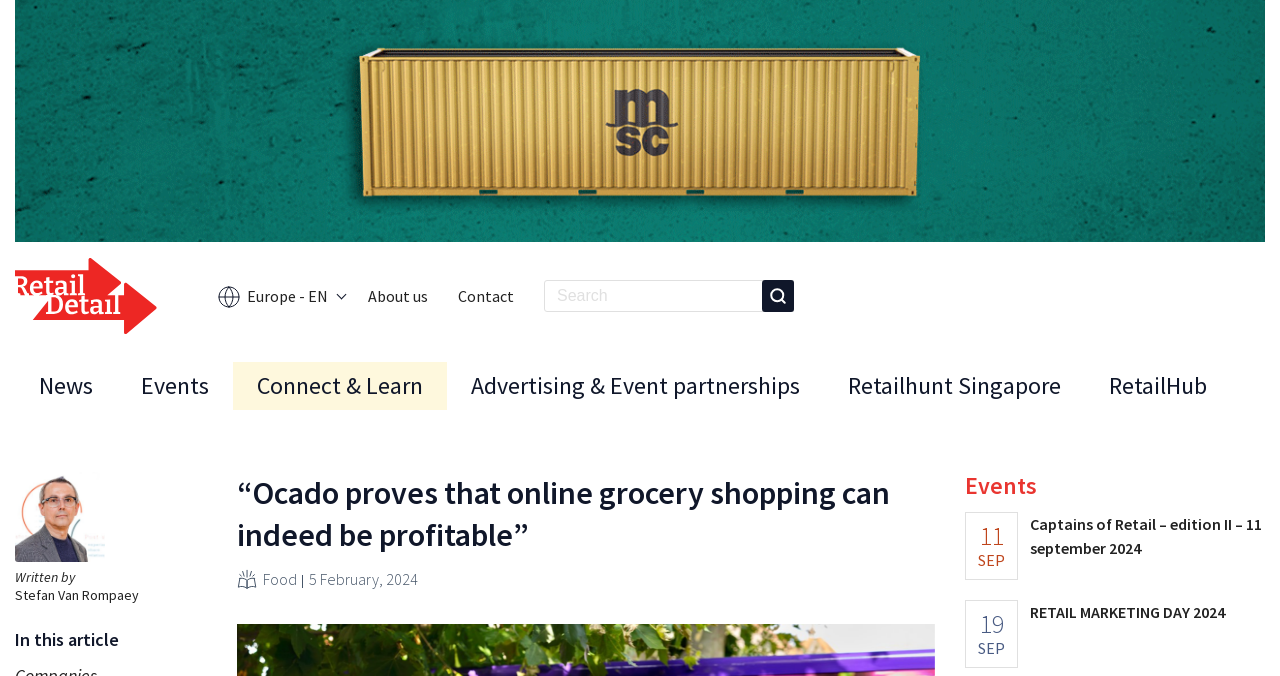Highlight the bounding box coordinates of the region I should click on to meet the following instruction: "Read the 'News' section".

[0.012, 0.536, 0.091, 0.613]